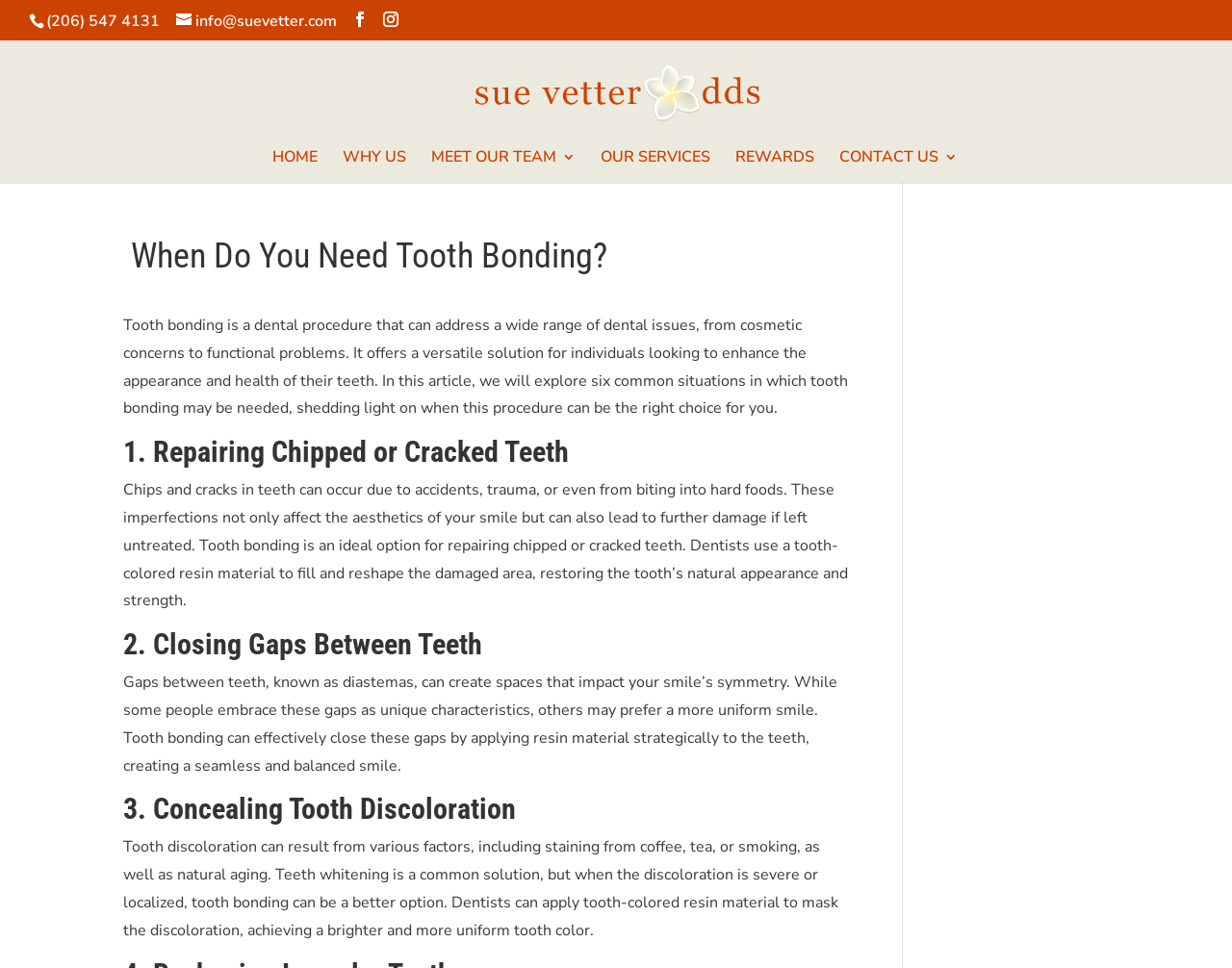Please find the bounding box for the UI element described by: "WHY US".

[0.278, 0.155, 0.33, 0.189]